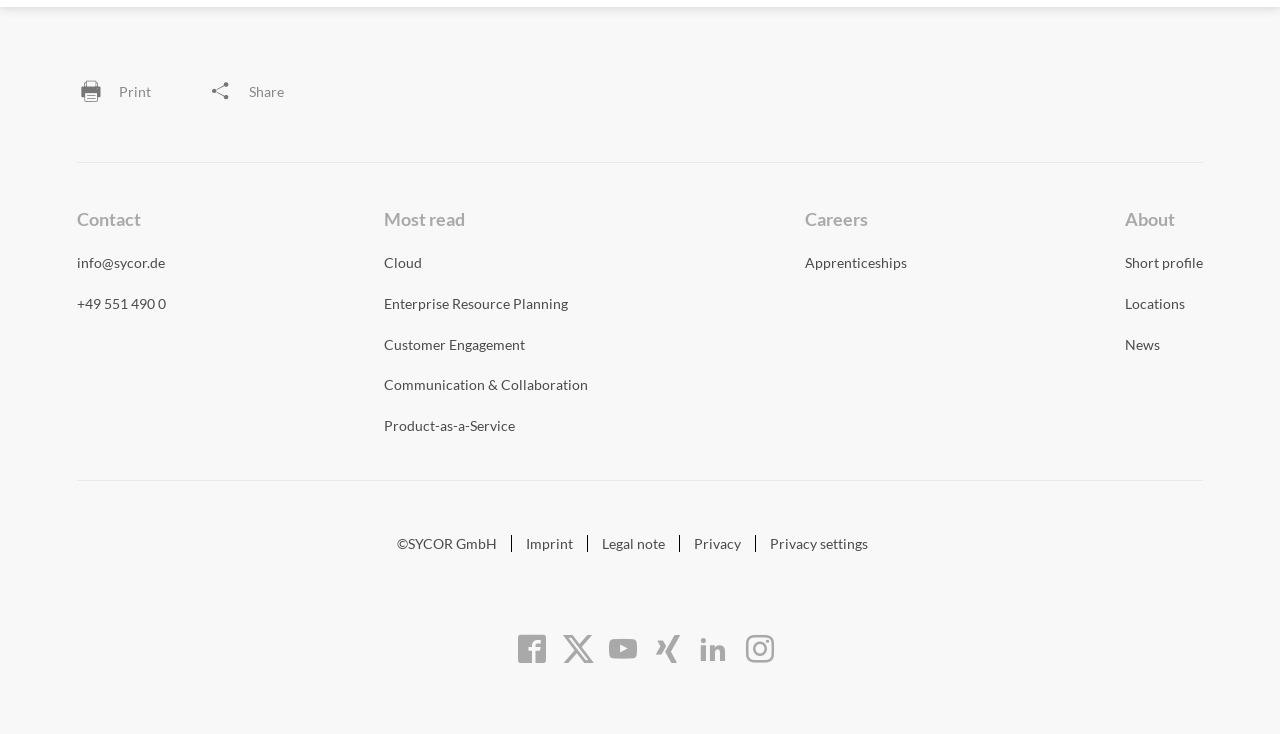Can you show the bounding box coordinates of the region to click on to complete the task described in the instruction: "Go to Careers"?

[0.629, 0.283, 0.678, 0.313]